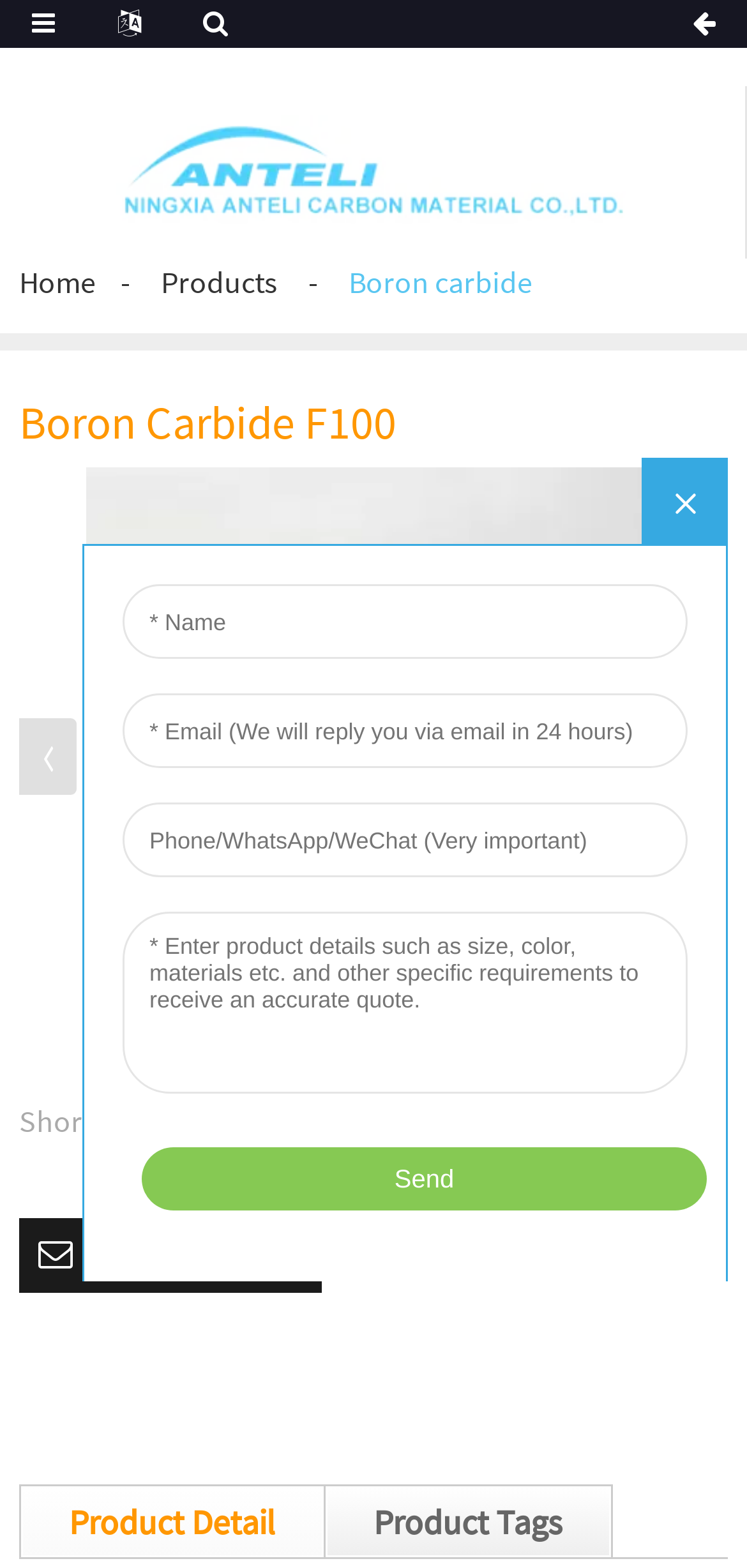What is the product being described?
Please provide a single word or phrase answer based on the image.

Boron Carbide F100